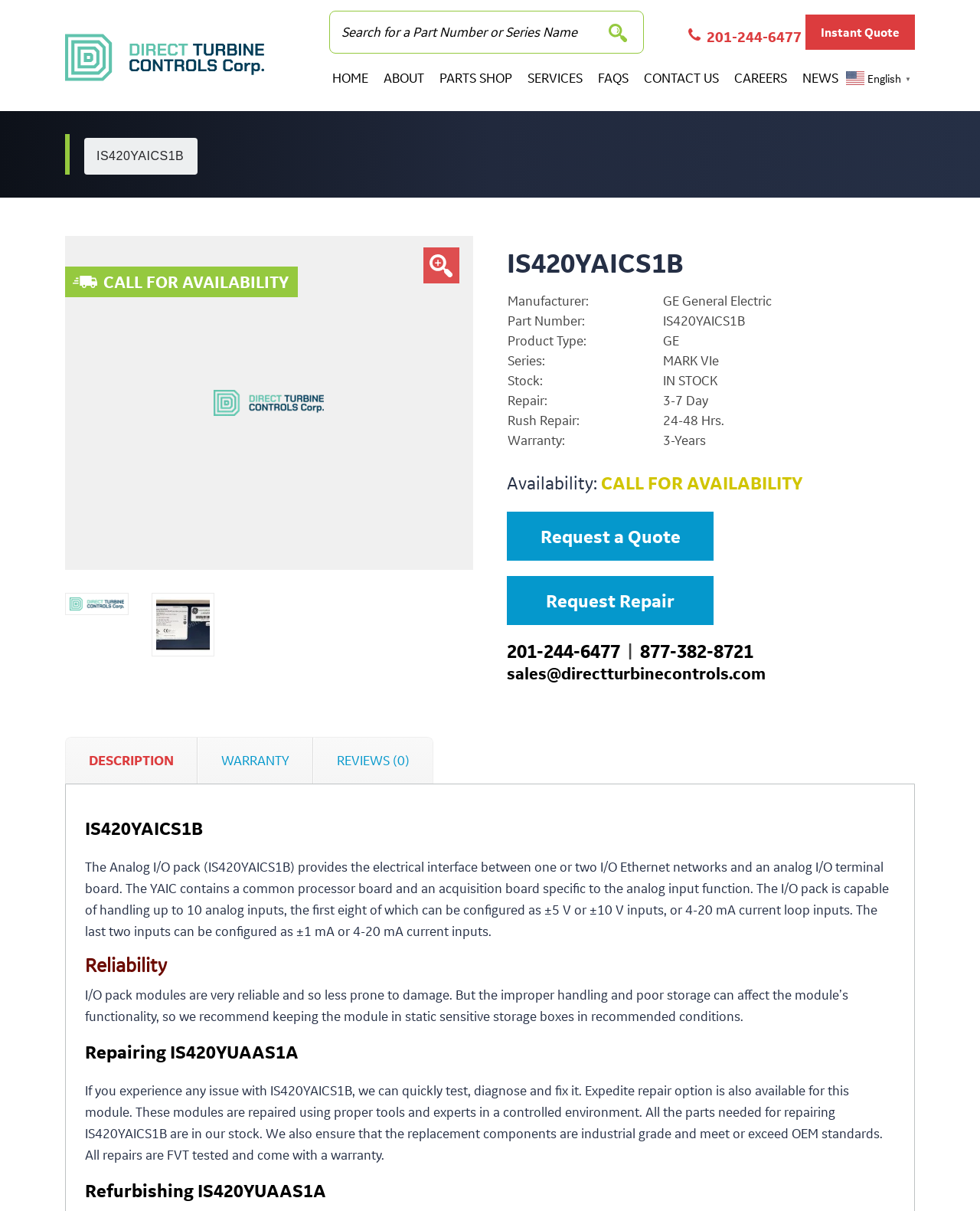Could you find the bounding box coordinates of the clickable area to complete this instruction: "Get an Instant Quote"?

[0.822, 0.012, 0.934, 0.041]